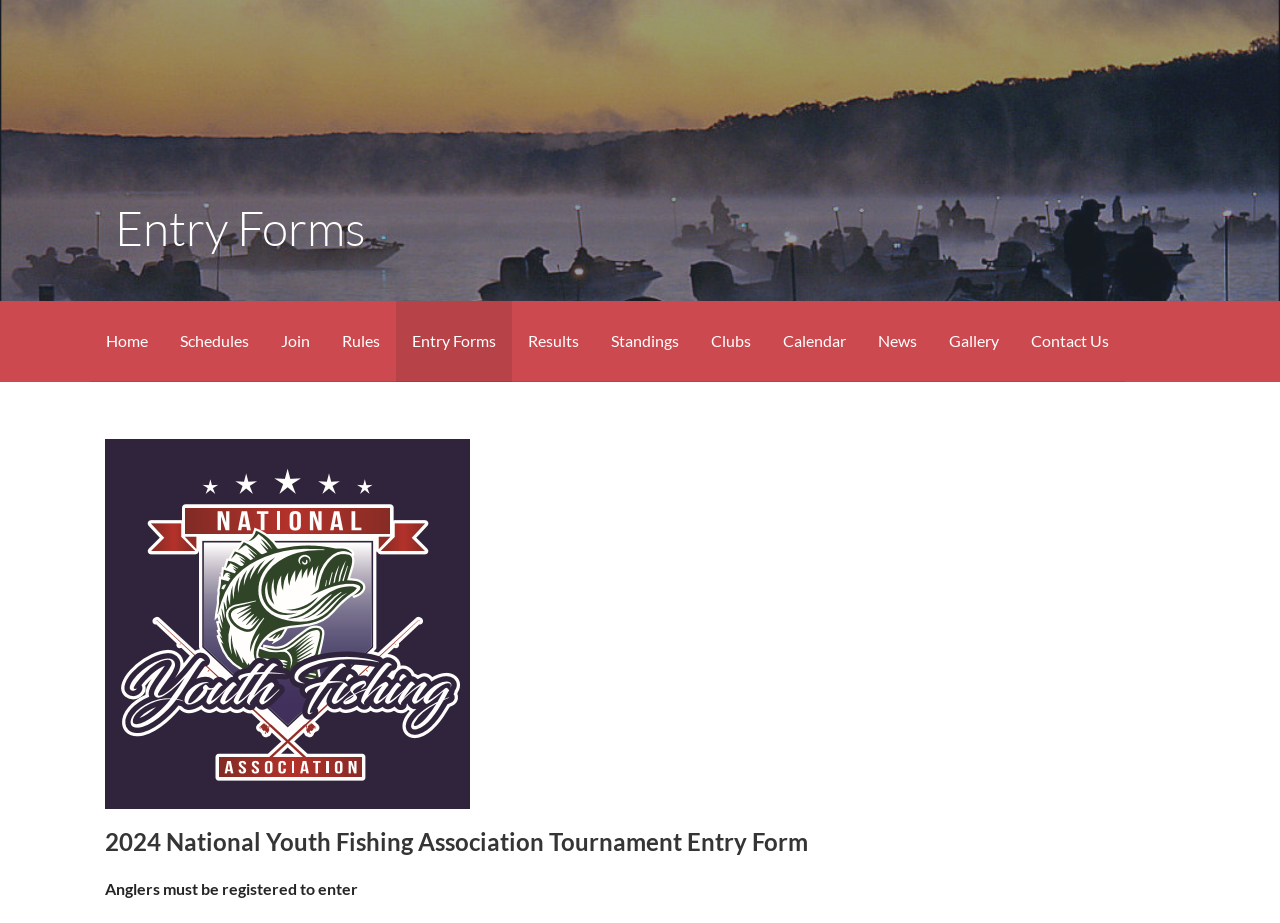Locate the bounding box coordinates of the clickable part needed for the task: "contact us".

[0.793, 0.326, 0.879, 0.414]